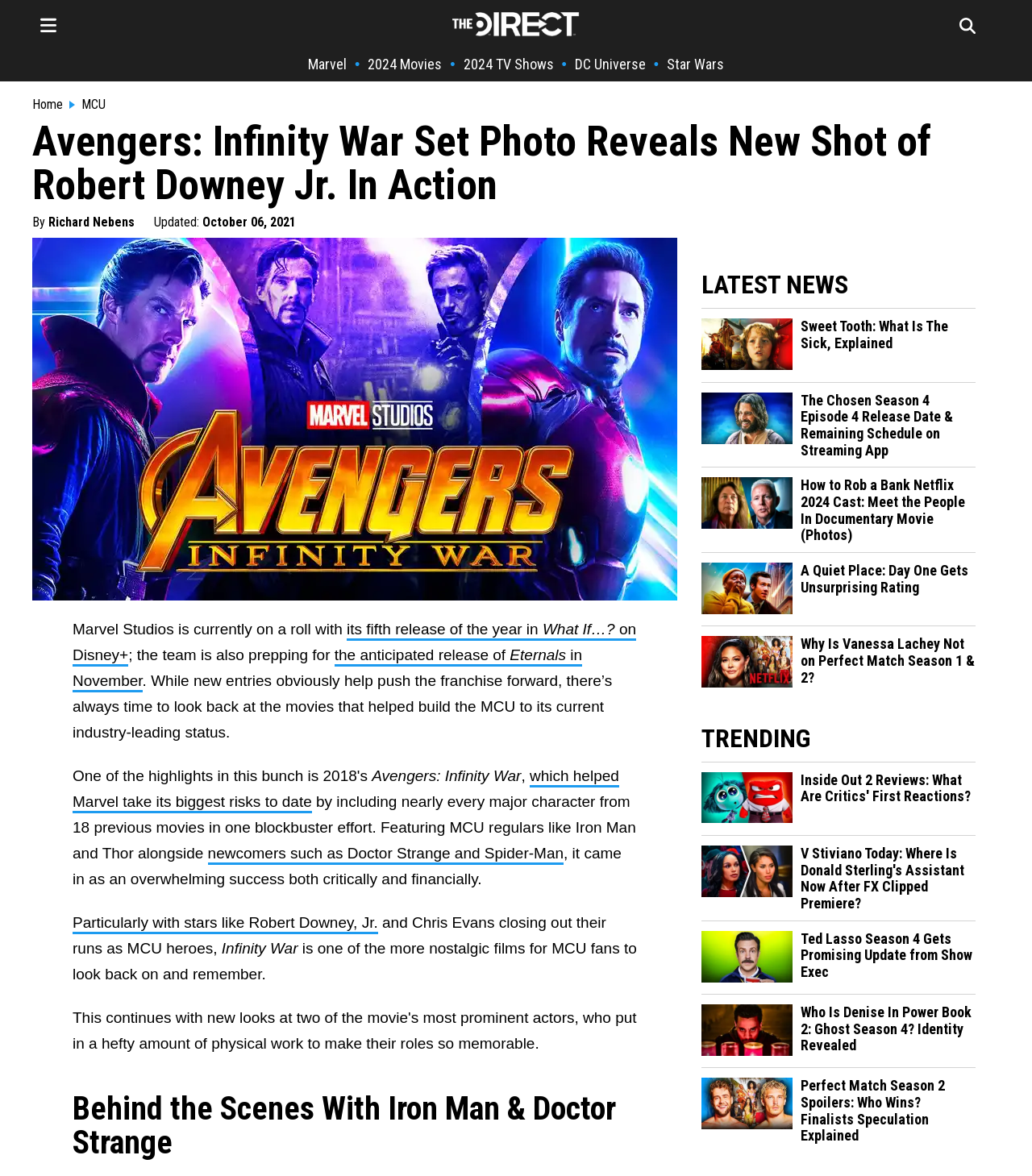Who is the author of the article?
Use the information from the screenshot to give a comprehensive response to the question.

I found the author's name by looking for the 'By' keyword, which is often used to indicate the author of an article. The text 'By Richard Nebens' is located near the top of the webpage, indicating that Richard Nebens is the author.